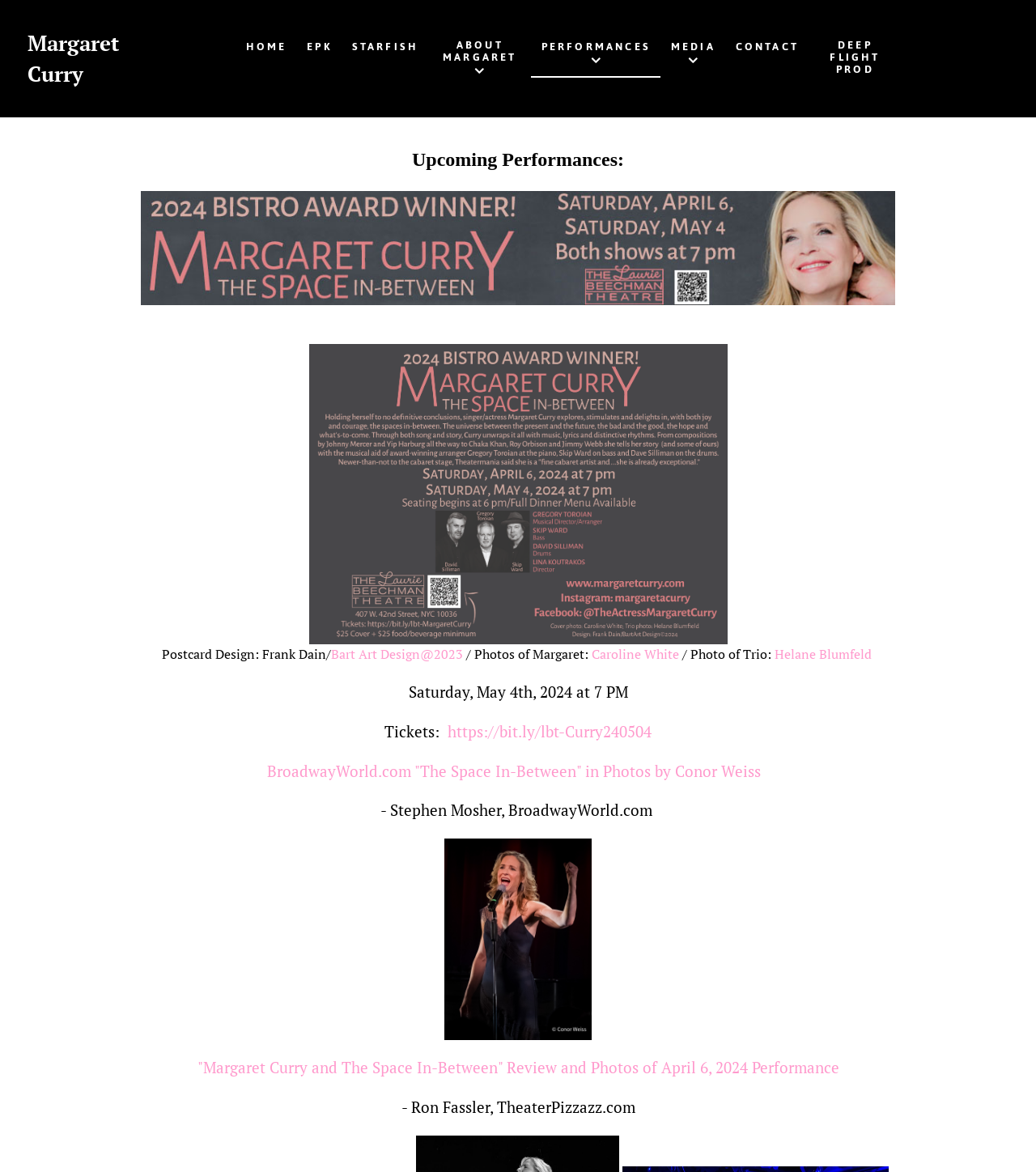Please determine the bounding box coordinates of the clickable area required to carry out the following instruction: "Check upcoming performances". The coordinates must be four float numbers between 0 and 1, represented as [left, top, right, bottom].

[0.513, 0.026, 0.638, 0.067]